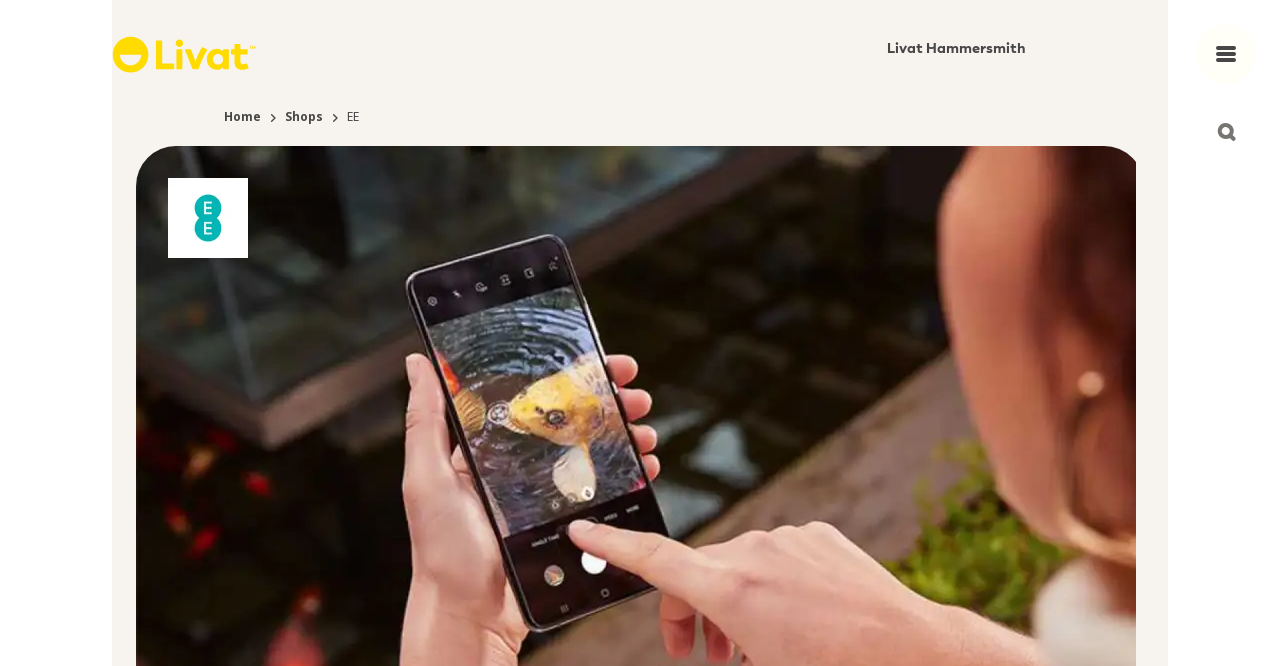Using the webpage screenshot, locate the HTML element that fits the following description and provide its bounding box: "Home".

[0.175, 0.162, 0.204, 0.188]